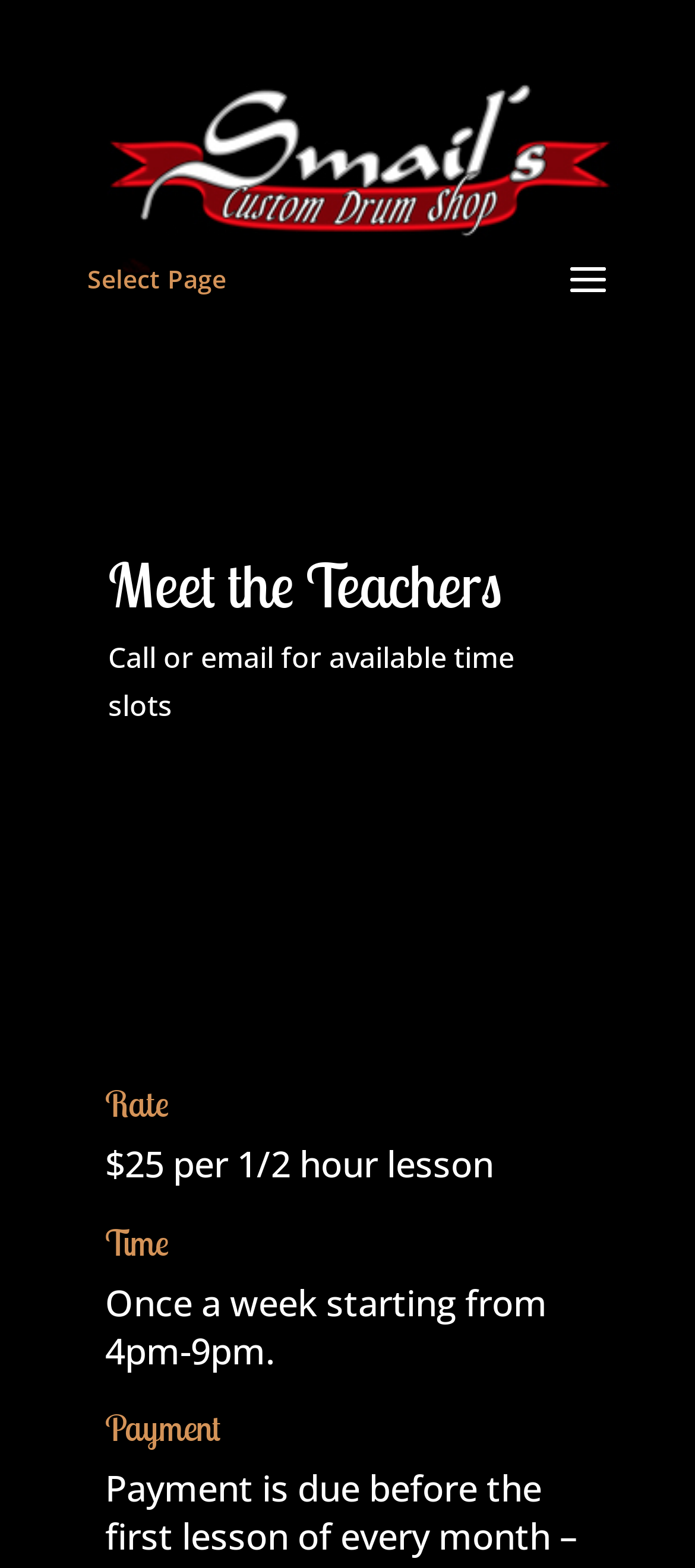Using the details from the image, please elaborate on the following question: What is the name of the drum shop?

The name of the drum shop can be found in the top-left corner of the webpage, where it is written as a link and also as an image.